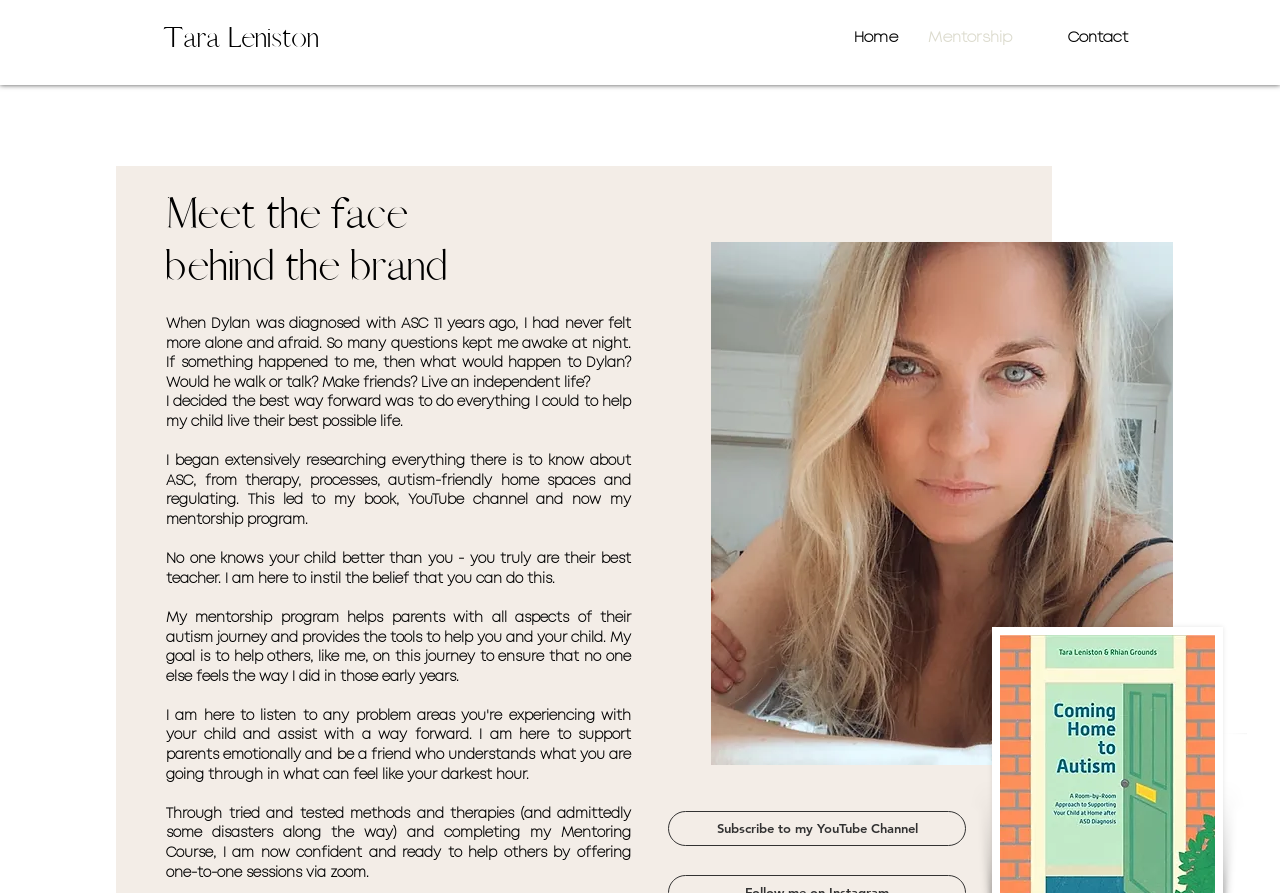Can you find and generate the webpage's heading?

Meet the face
behind the brand